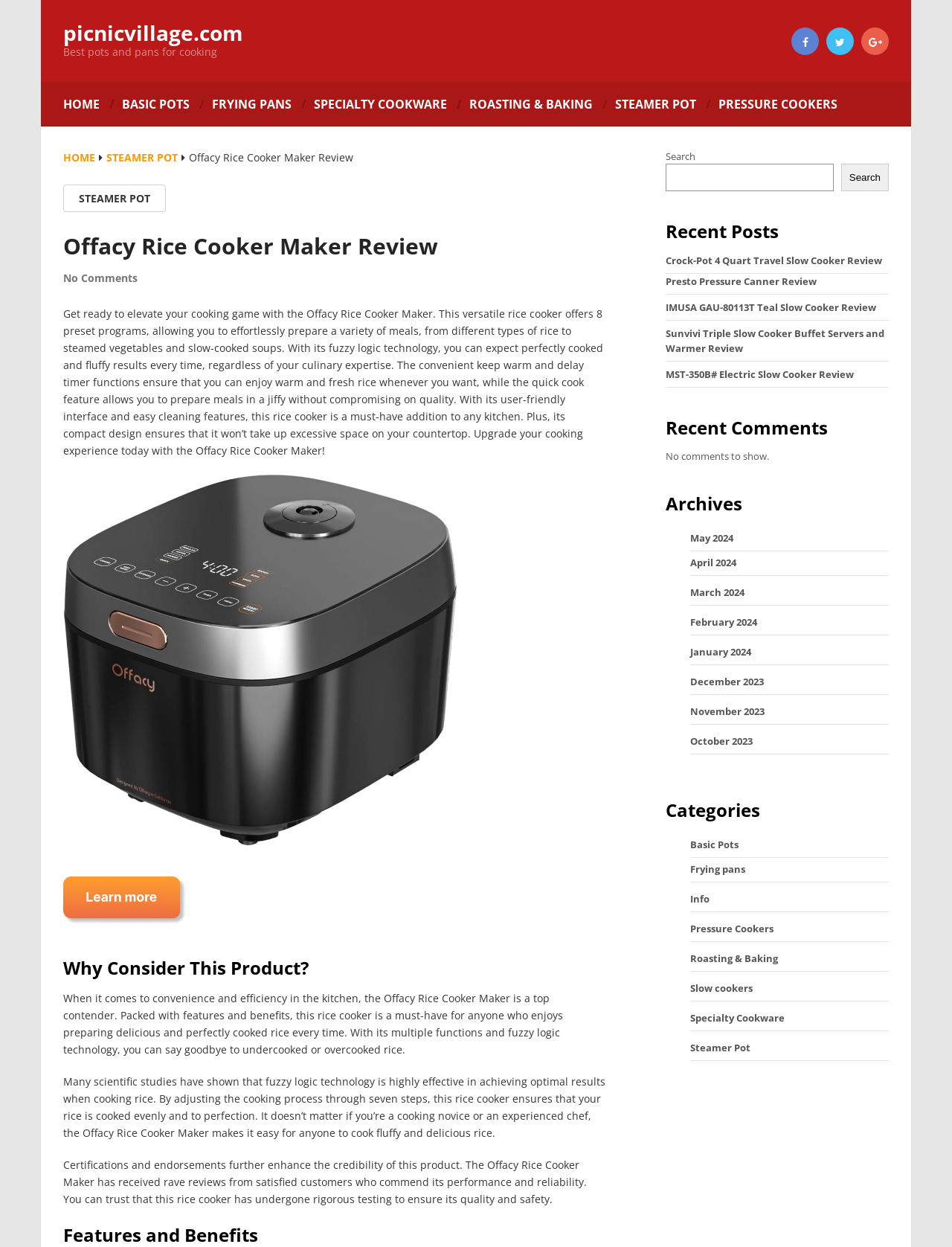Determine the bounding box coordinates of the region to click in order to accomplish the following instruction: "Click on the 'HOME' link". Provide the coordinates as four float numbers between 0 and 1, specifically [left, top, right, bottom].

[0.066, 0.077, 0.116, 0.09]